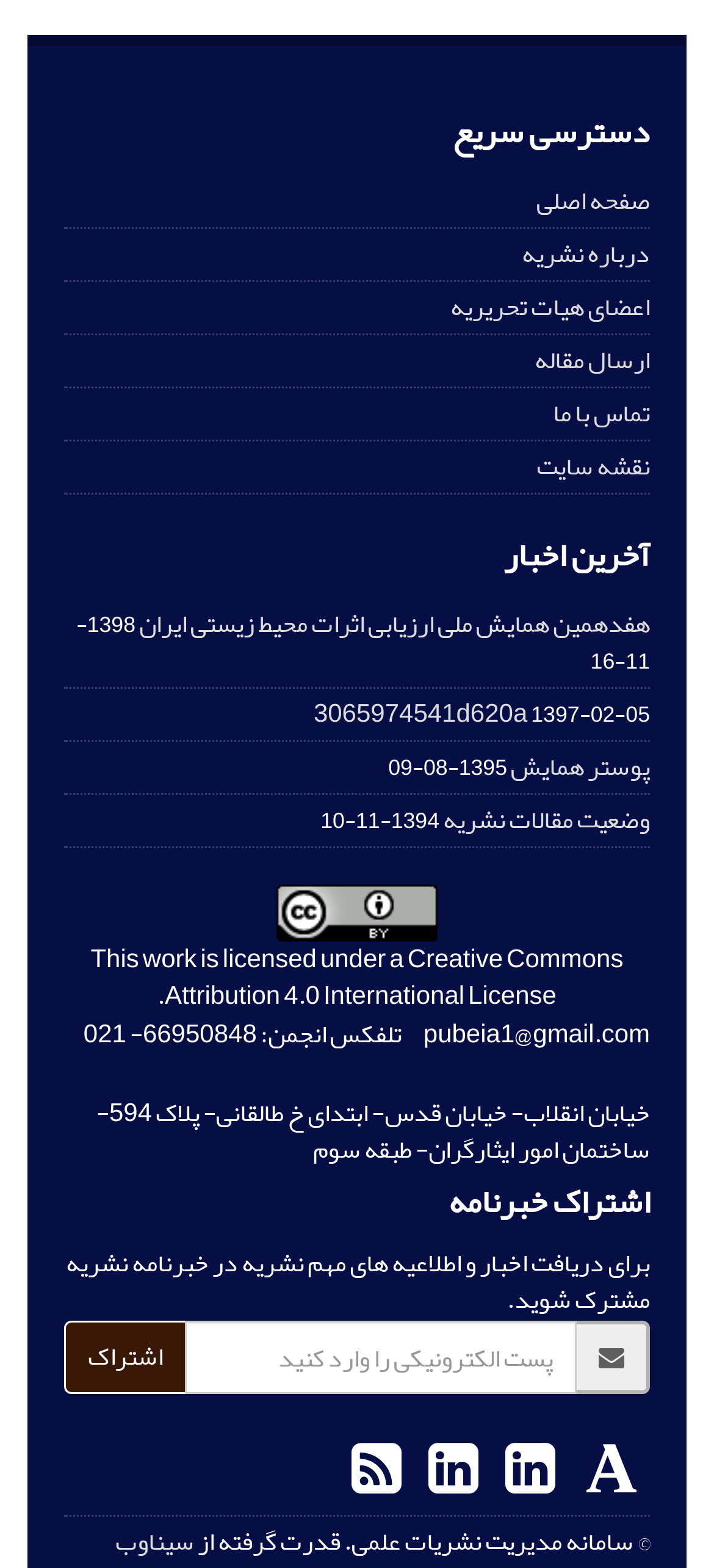Provide the bounding box coordinates of the UI element that matches the description: "سیناوب".

[0.162, 0.967, 0.272, 0.999]